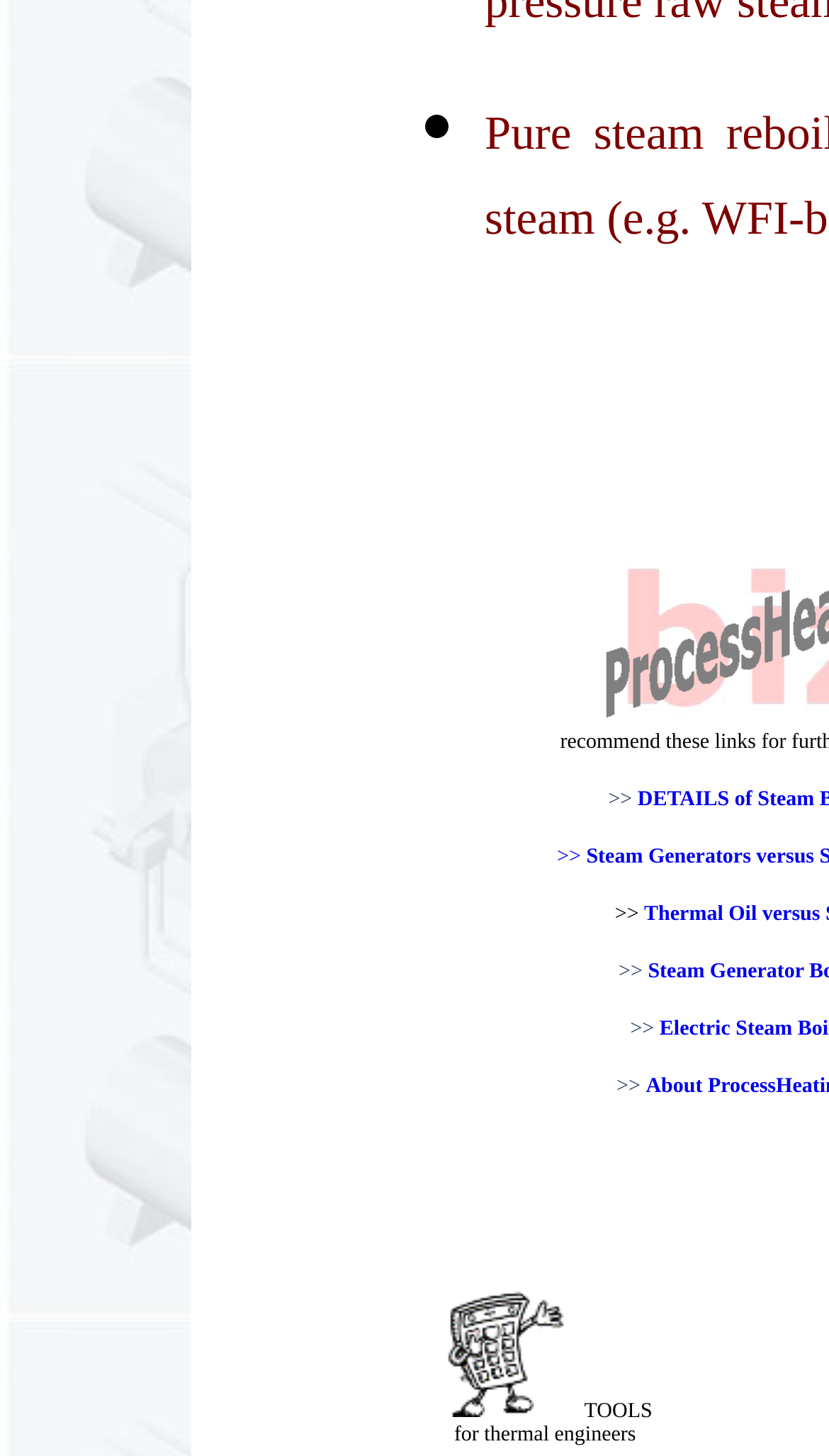Extract the bounding box coordinates for the UI element described as: ">>".

[0.672, 0.547, 0.707, 0.563]